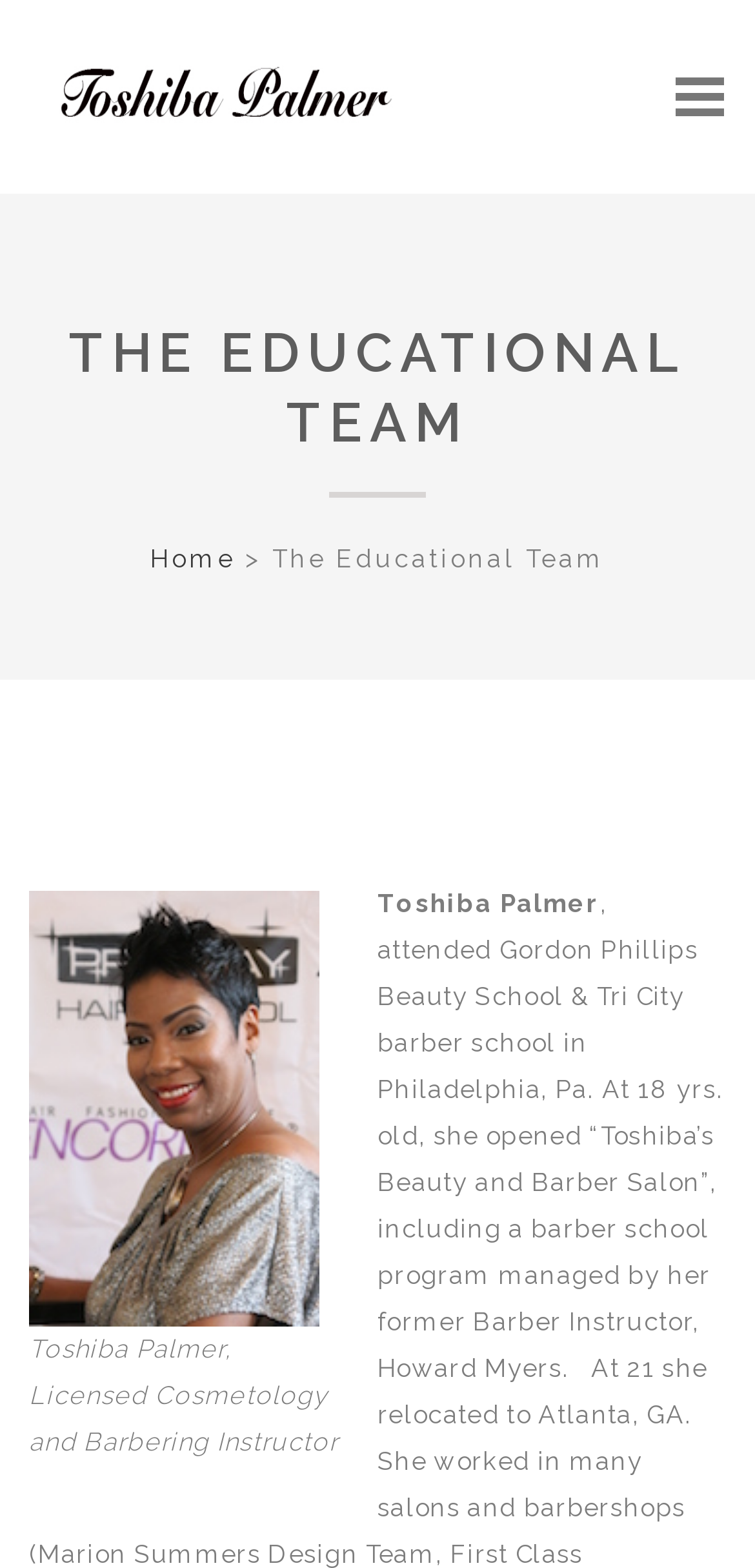Provide your answer in a single word or phrase: 
What is the name of the team?

The Educational Team